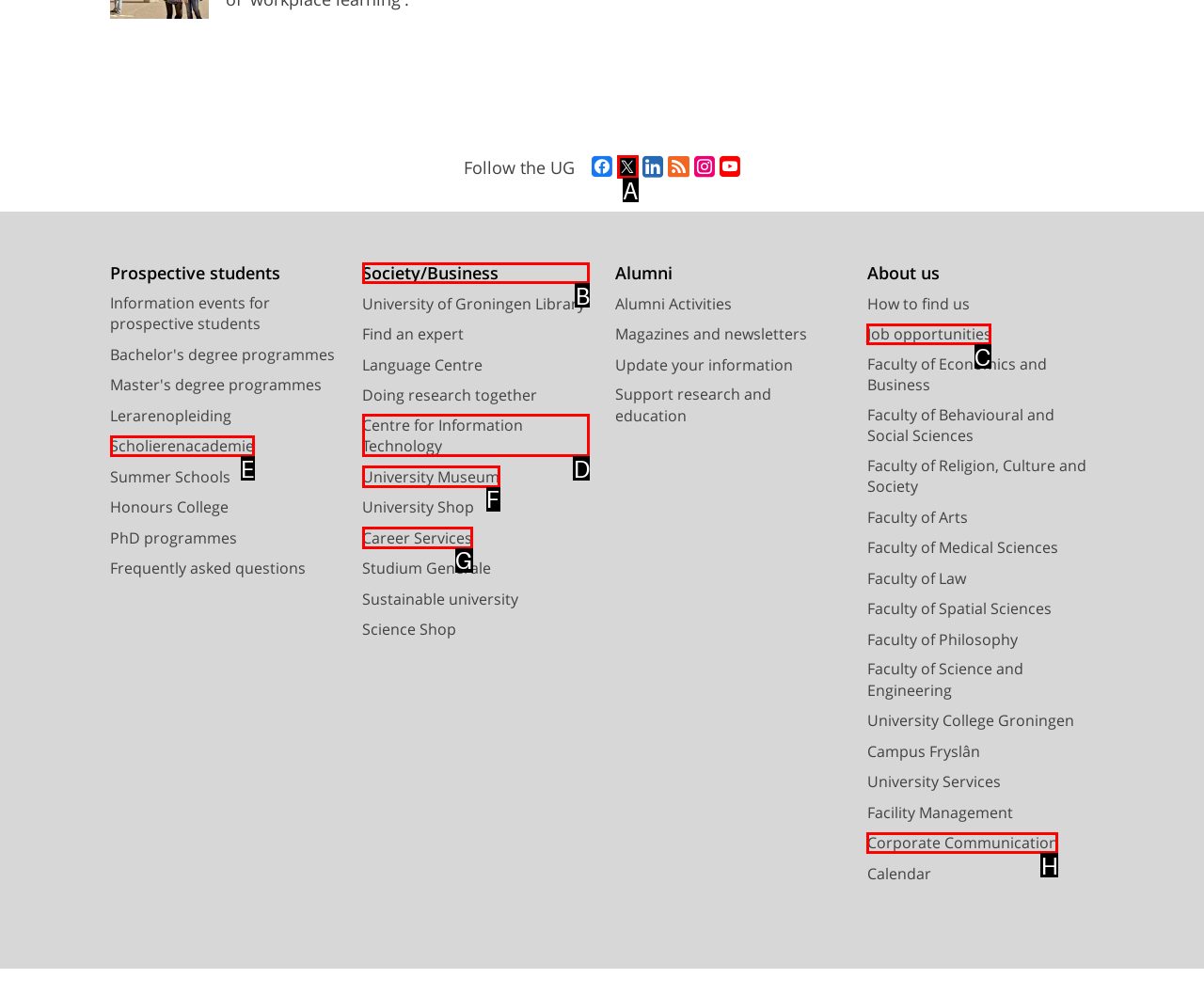To perform the task "Check Job opportunities", which UI element's letter should you select? Provide the letter directly.

C